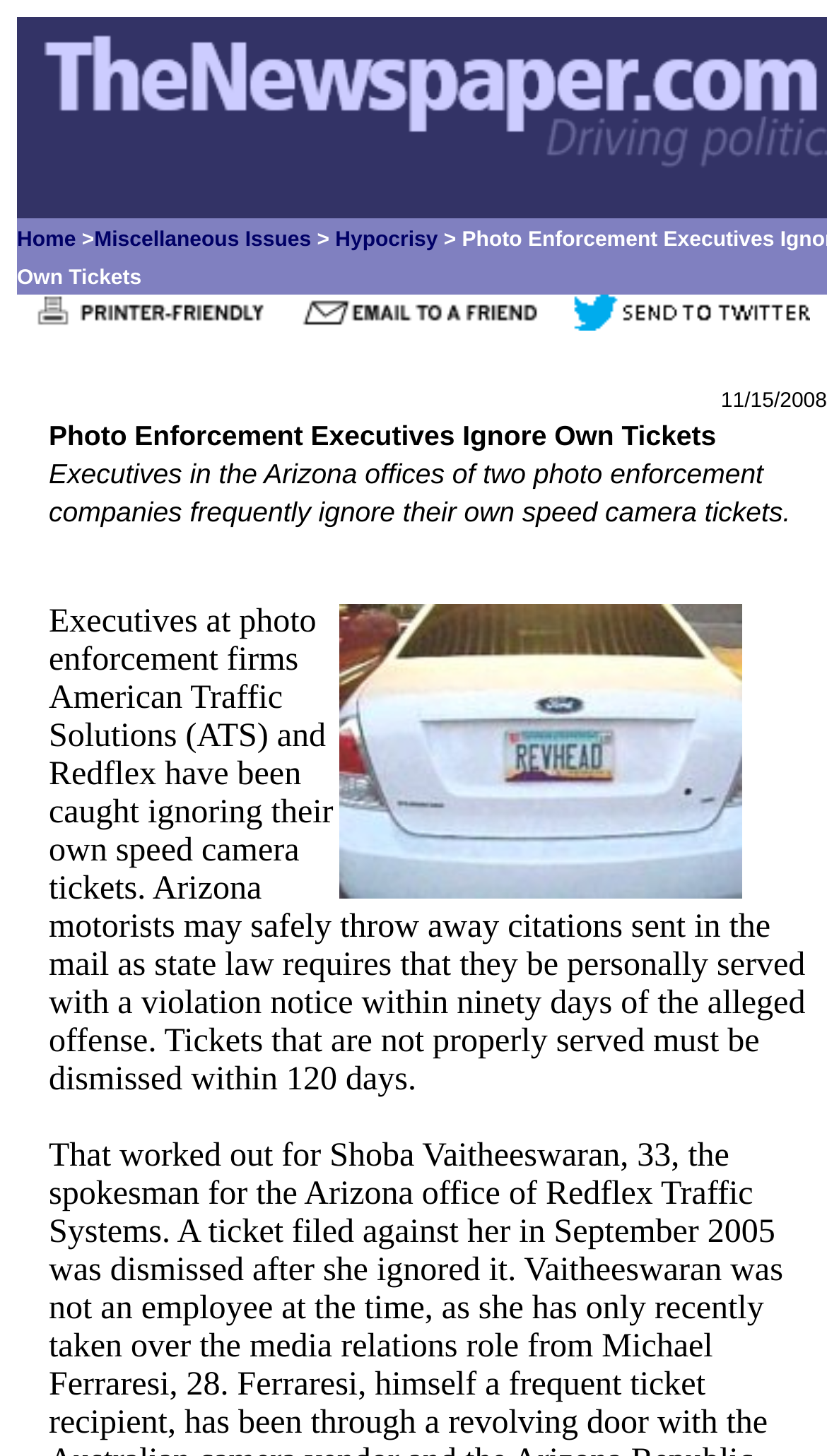Answer the question below with a single word or a brief phrase: 
What happens to tickets that are not properly served?

They must be dismissed within 120 days